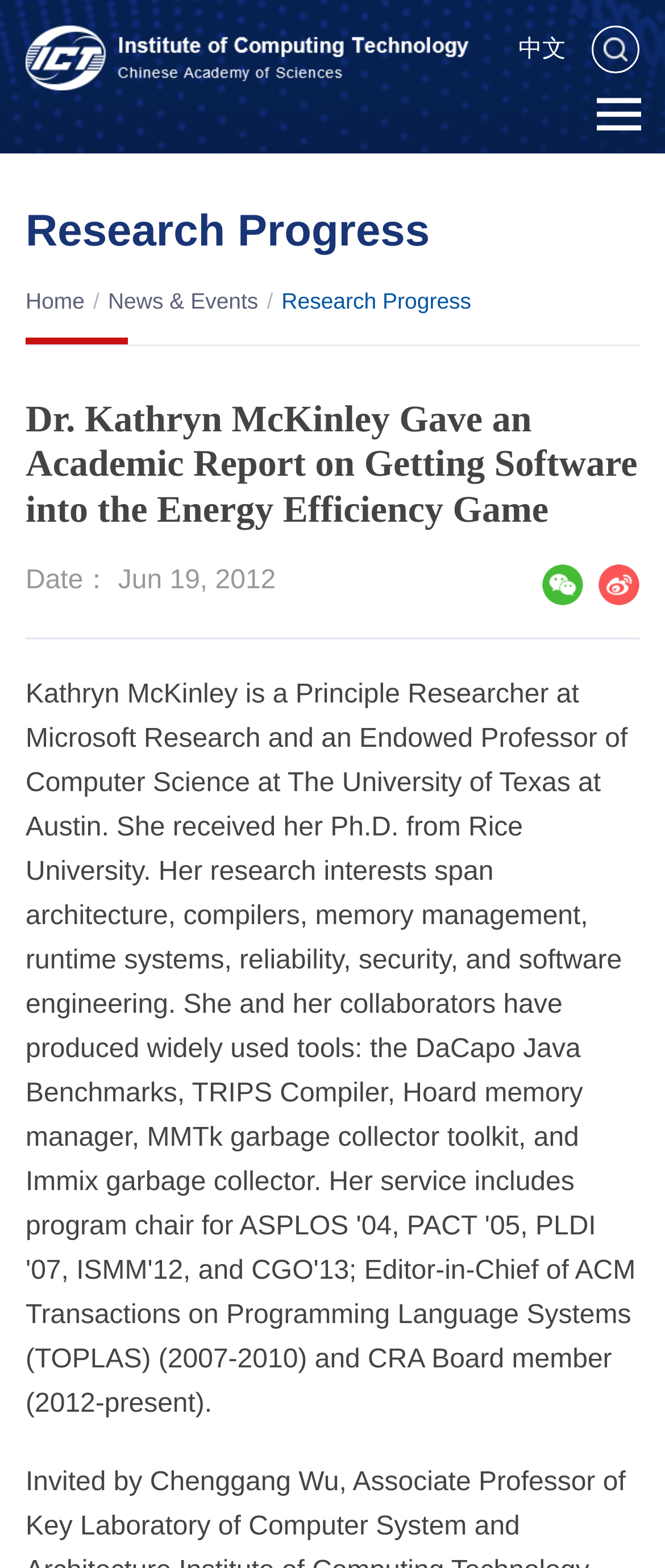Give a one-word or phrase response to the following question: How many icons are there in the top right corner?

2